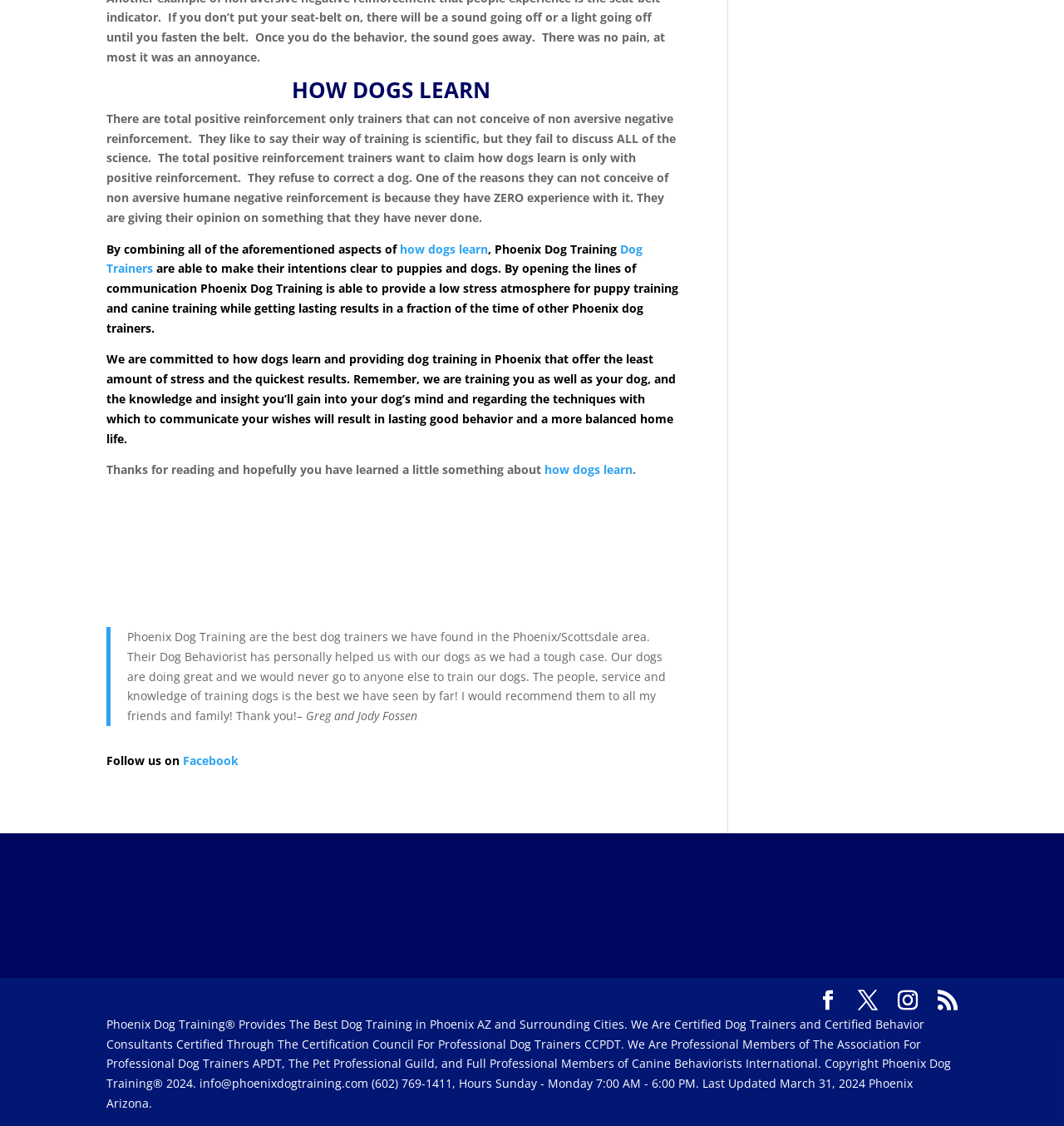Please find the bounding box coordinates of the section that needs to be clicked to achieve this instruction: "Read the testimonial from Greg and Jody Fossen".

[0.279, 0.629, 0.392, 0.643]